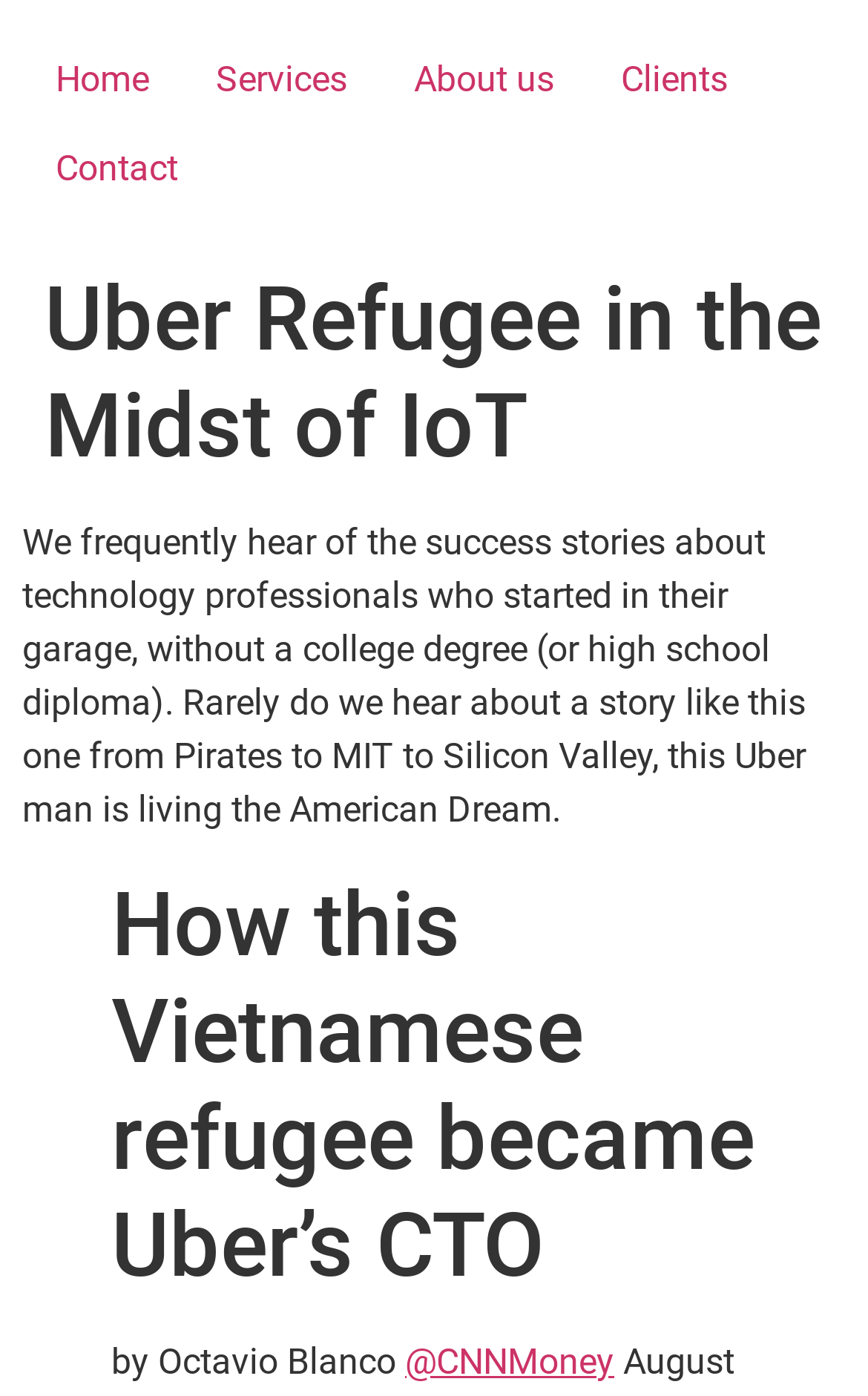How many links are in the top navigation bar?
Using the image, answer in one word or phrase.

5